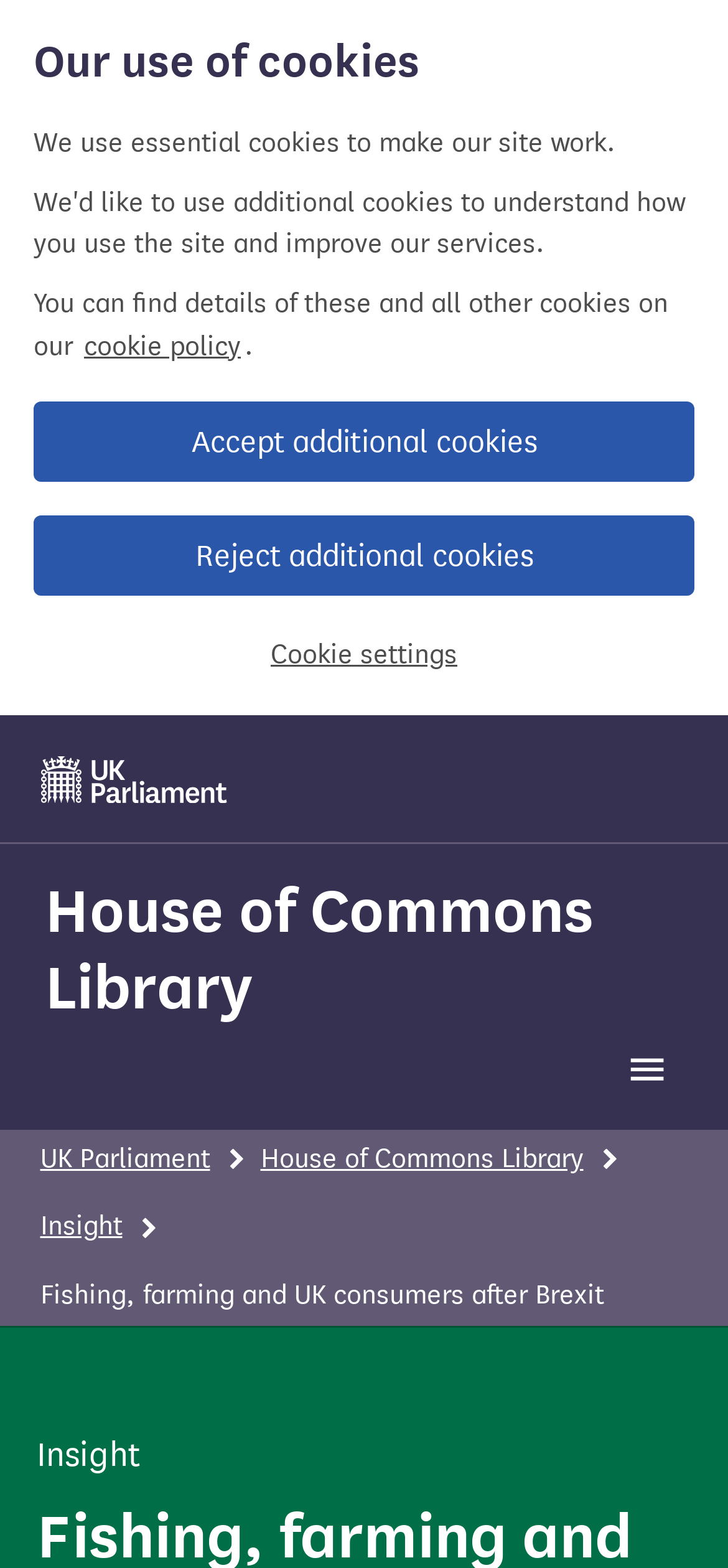Please answer the following query using a single word or phrase: 
How many links are present in the breadcrumb menu?

3